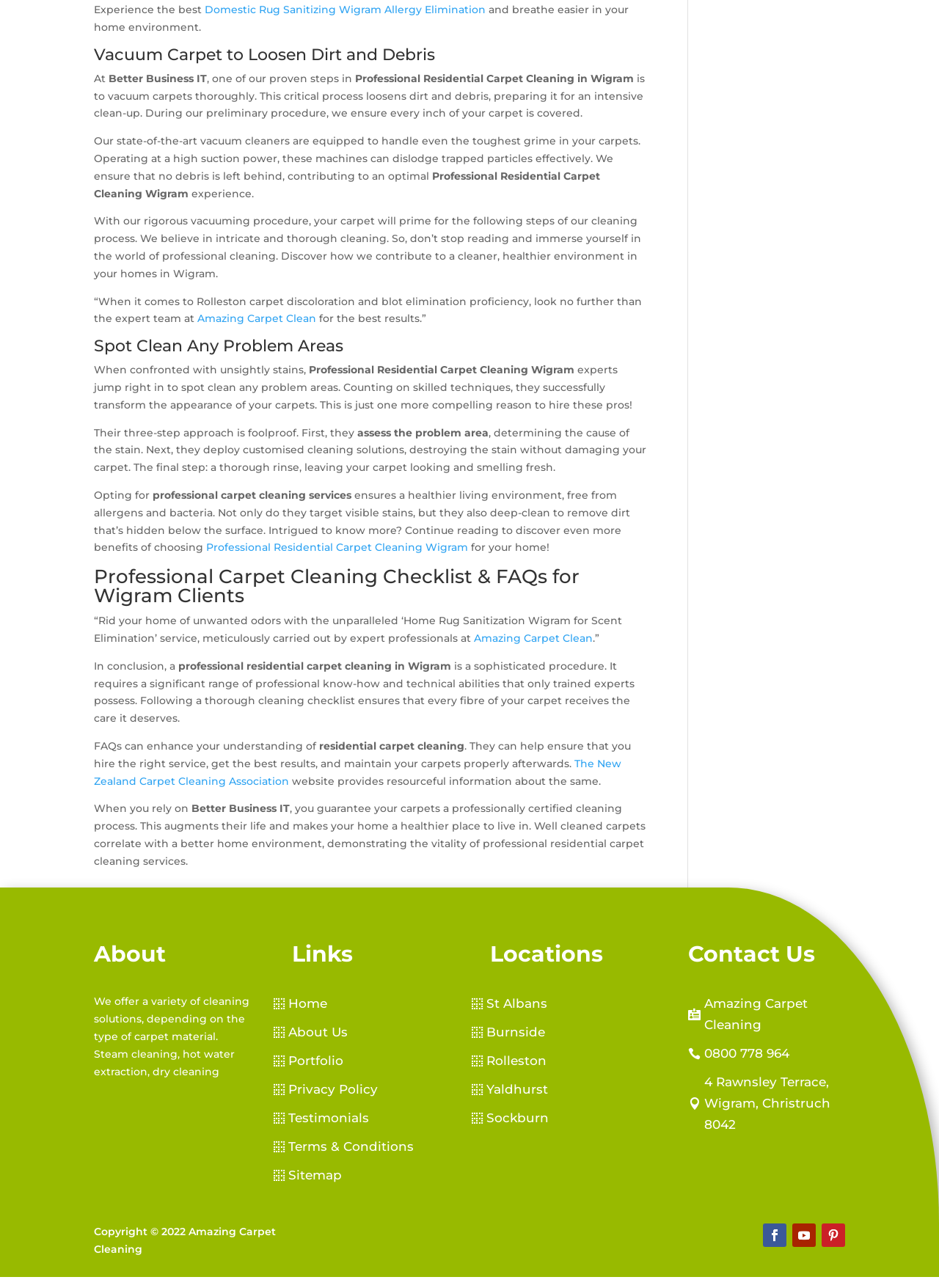What is the purpose of the 'Home Rug Sanitization Wigram for Scent Elimination' service?
From the screenshot, supply a one-word or short-phrase answer.

Rid home of unwanted odors